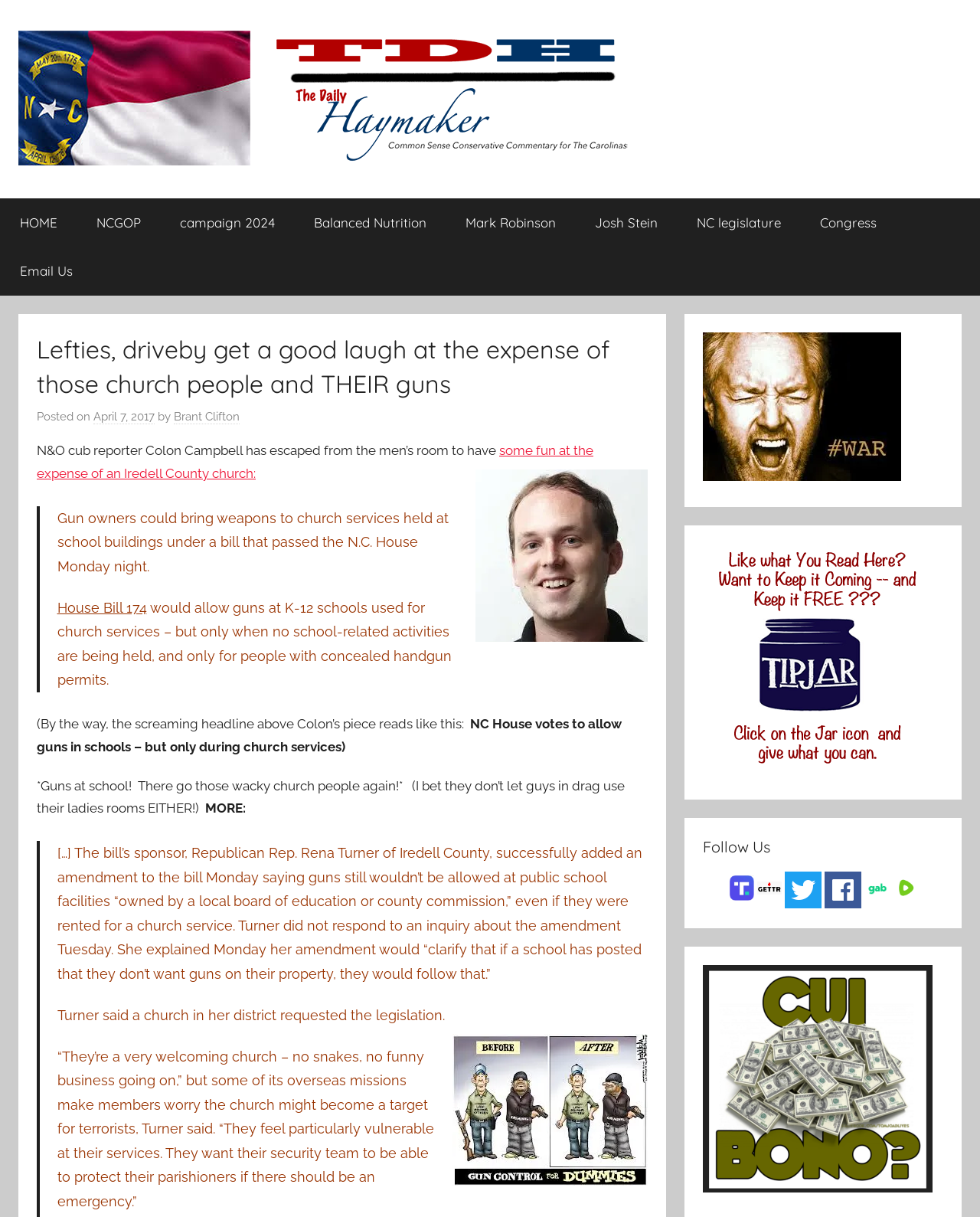Identify the bounding box coordinates of the clickable region to carry out the given instruction: "Follow Us on gettr".

[0.771, 0.726, 0.799, 0.739]